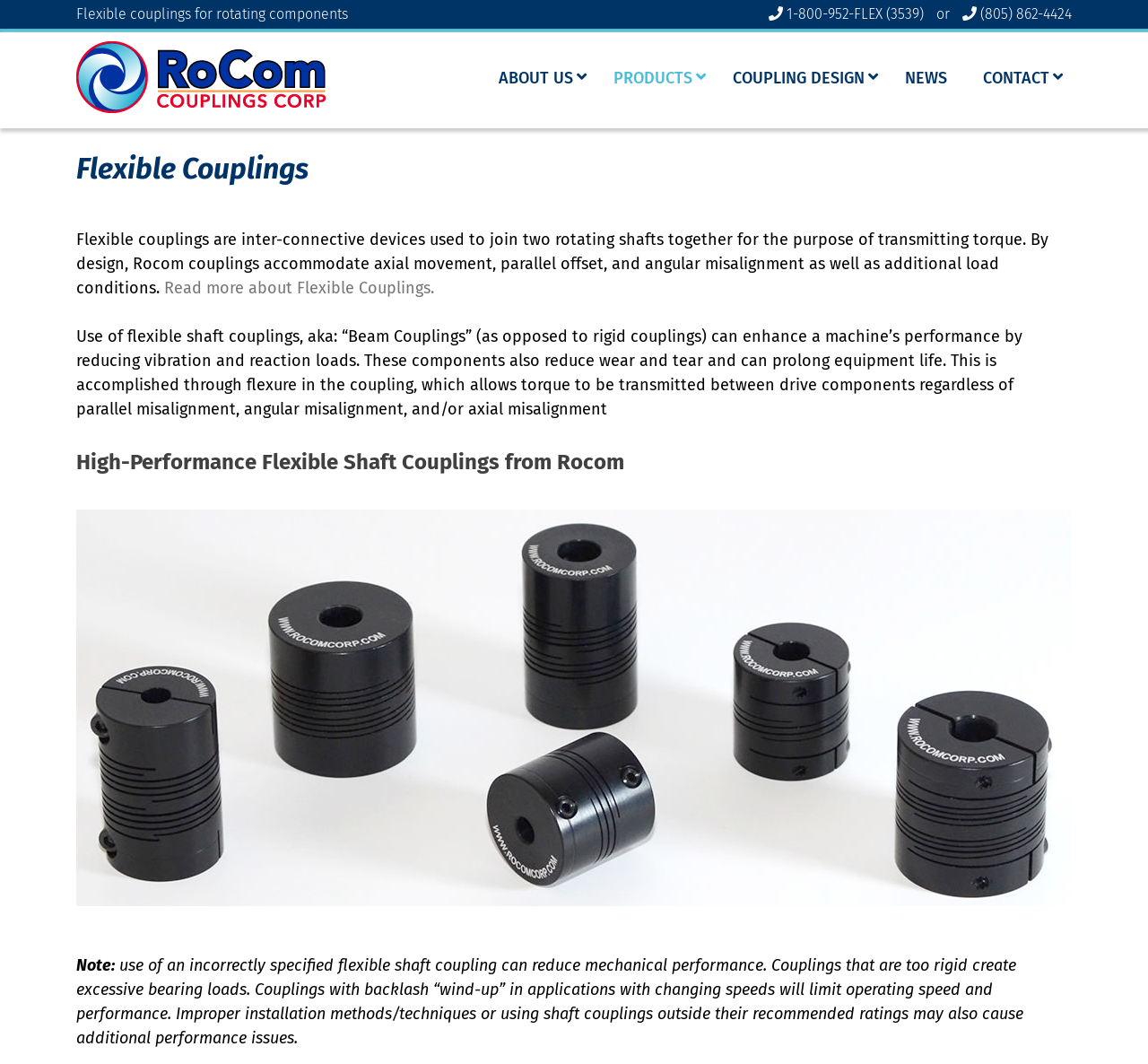Find the bounding box coordinates for the HTML element described as: "parent_node: RoCom Couplings Corp". The coordinates should consist of four float values between 0 and 1, i.e., [left, top, right, bottom].

[0.066, 0.039, 0.284, 0.112]